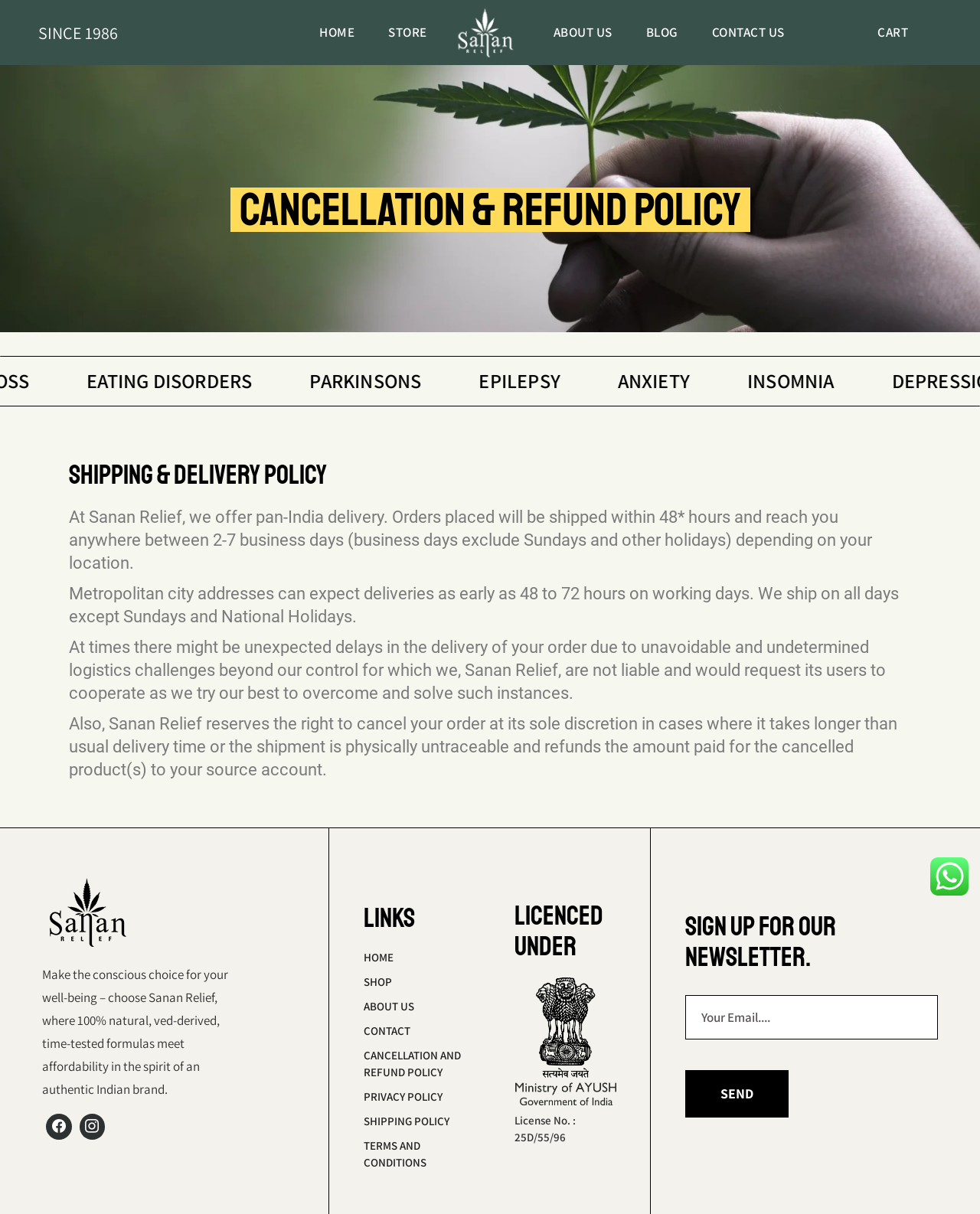Give a succinct answer to this question in a single word or phrase: 
What is the license number of Sanan Relief?

25D/55/96